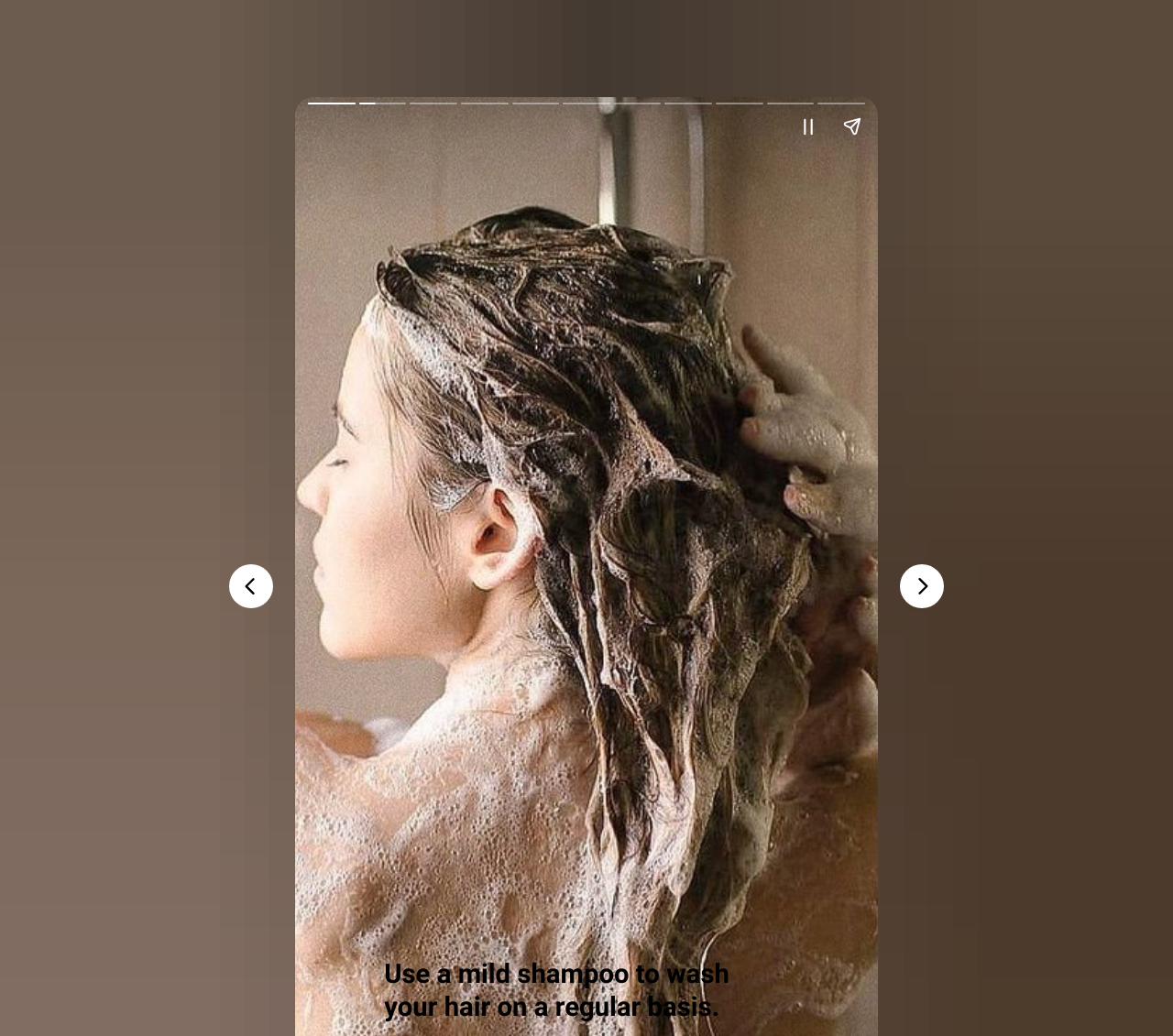Deliver a detailed narrative of the webpage's visual and textual elements.

The webpage is about providing 10 tips for achieving healthy and smooth hair. At the top, there is a title "10 TIPS FOR HEALTHY AND SMOOTH HAIR » Writecrownex". Below the title, there is a section with two buttons, "Pause story" and "Share story", positioned side by side, taking up about half of the width of the page. 

On the left side of the page, there is a "Previous page" button, and on the right side, there is a "Next page" button, both at the same vertical position. 

The main content of the page starts with a static text that reads "Use a mild shampoo to wash your hair on a regular basis." This text is positioned roughly in the middle of the page, both horizontally and vertically.